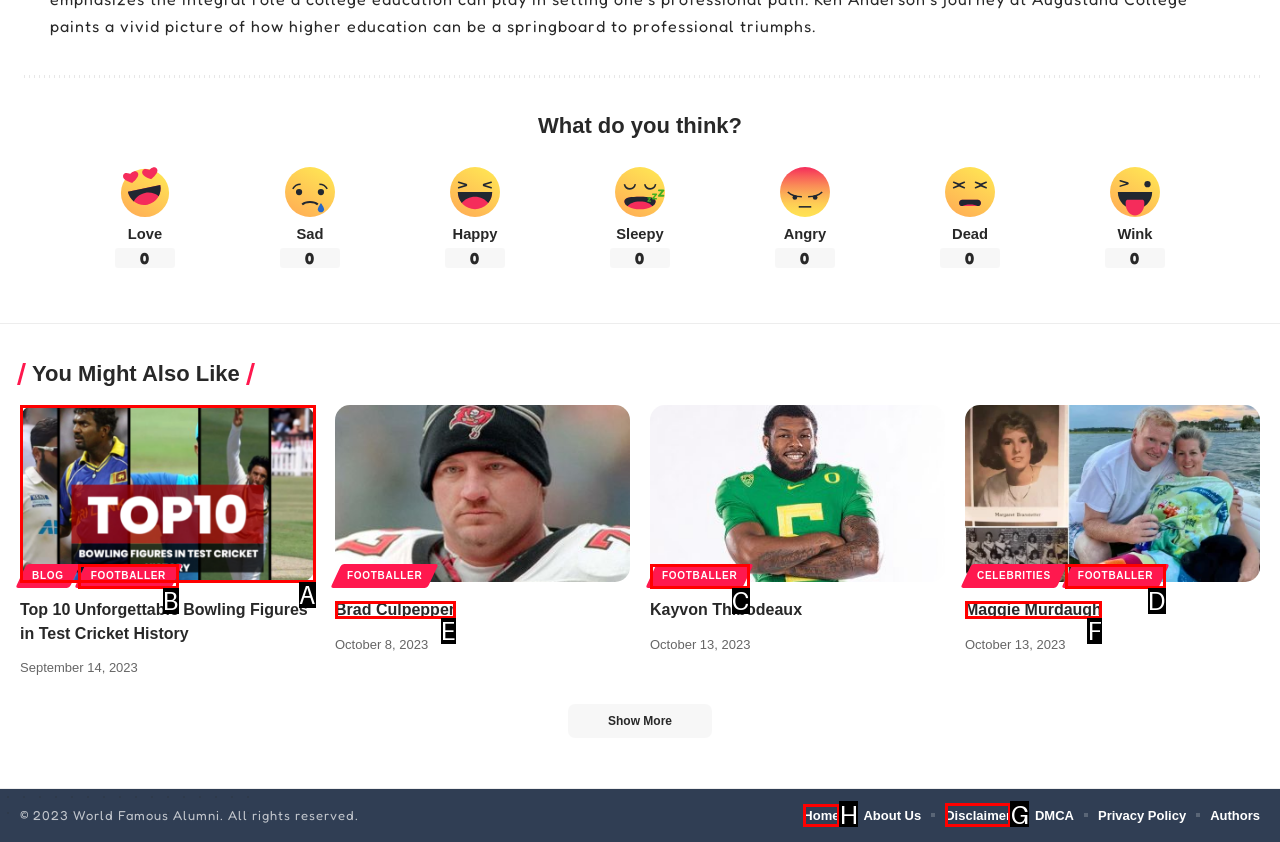Identify the letter of the UI element I need to click to carry out the following instruction: Go to Student Login page

None